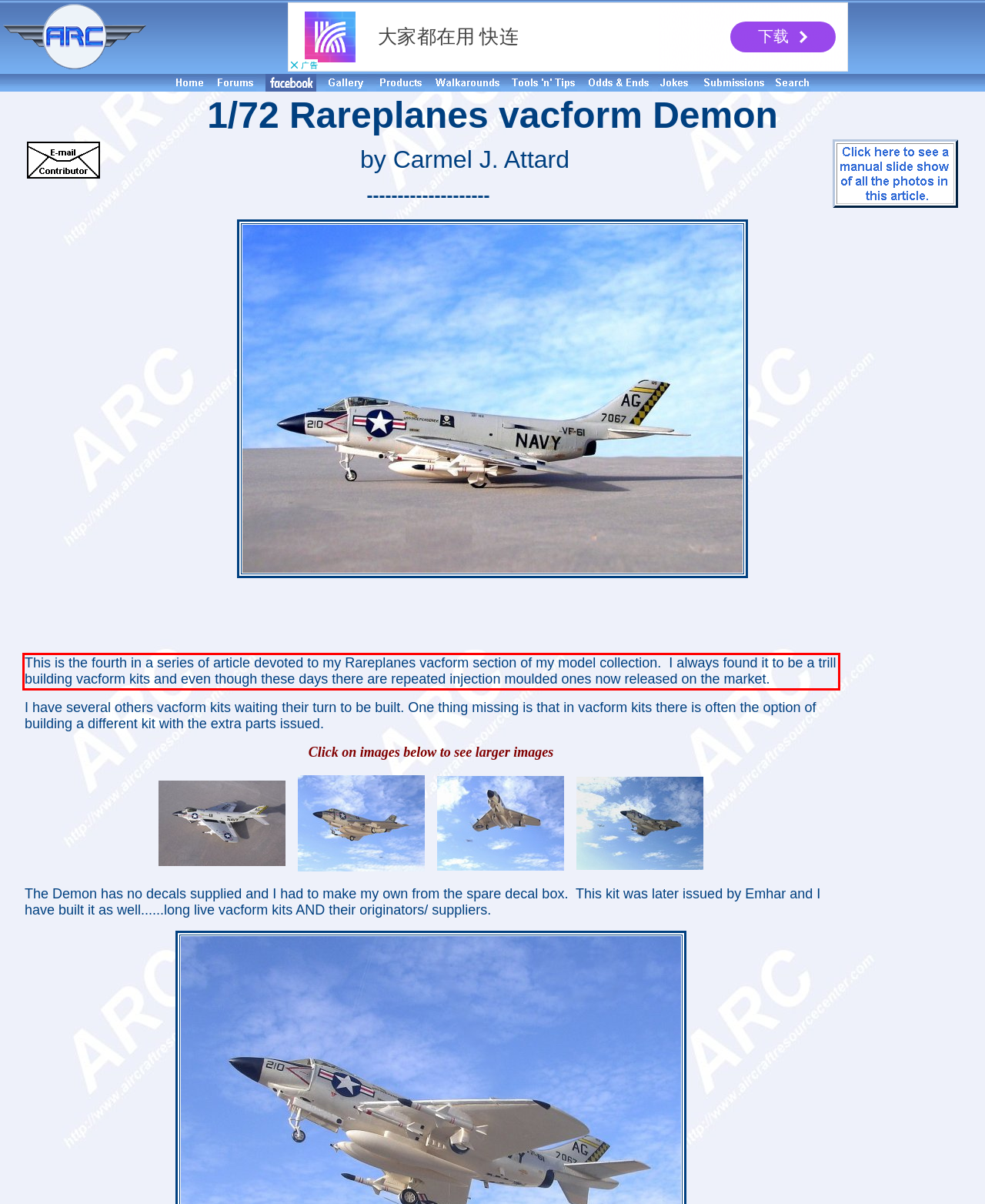Identify the text inside the red bounding box in the provided webpage screenshot and transcribe it.

This is the fourth in a series of article devoted to my Rareplanes vacform section of my model collection. I always found it to be a trill building vacform kits and even though these days there are repeated injection moulded ones now released on the market.